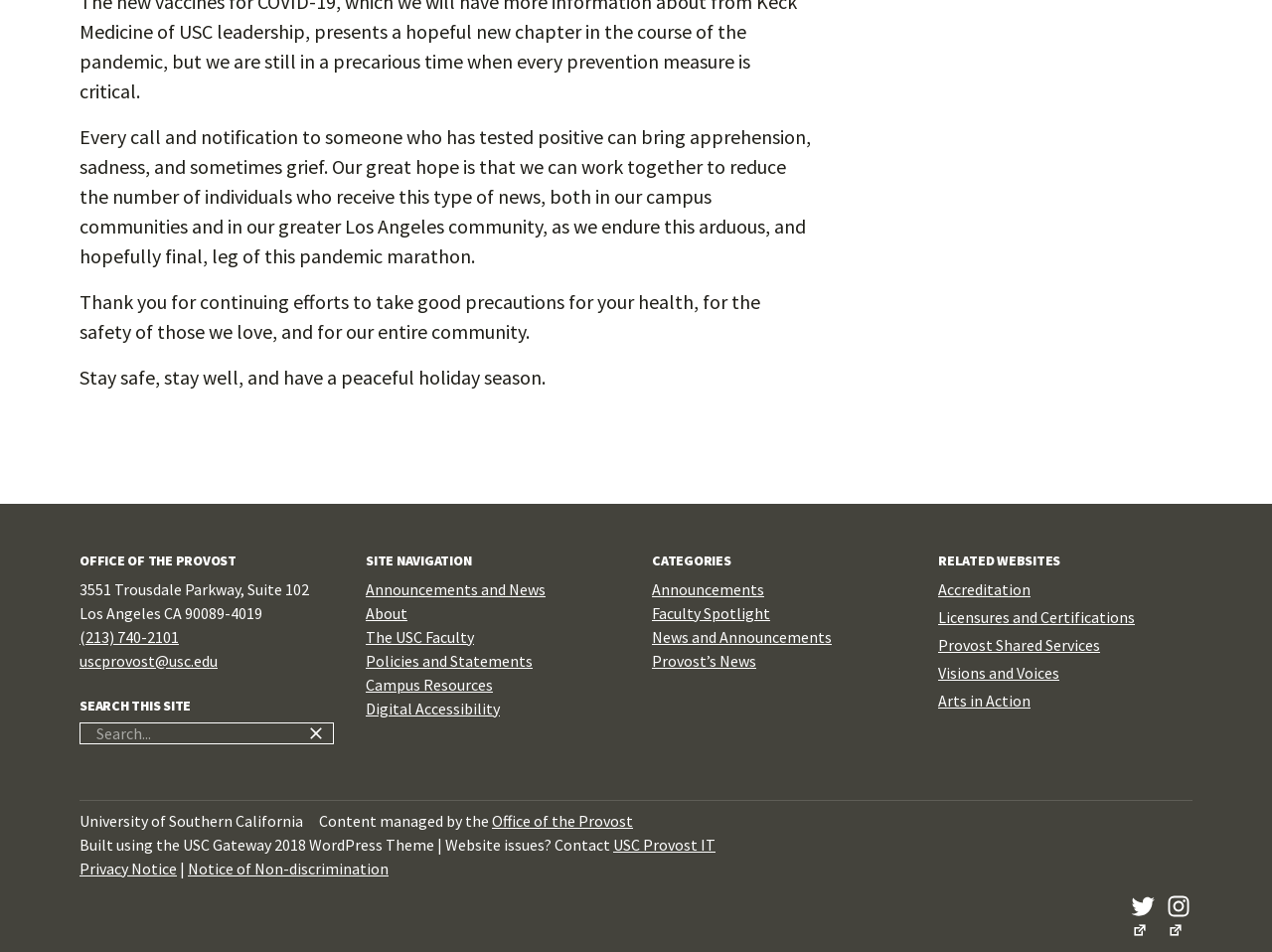Using the webpage screenshot, locate the HTML element that fits the following description and provide its bounding box: "uscprovost@usc.edu".

[0.062, 0.684, 0.171, 0.704]